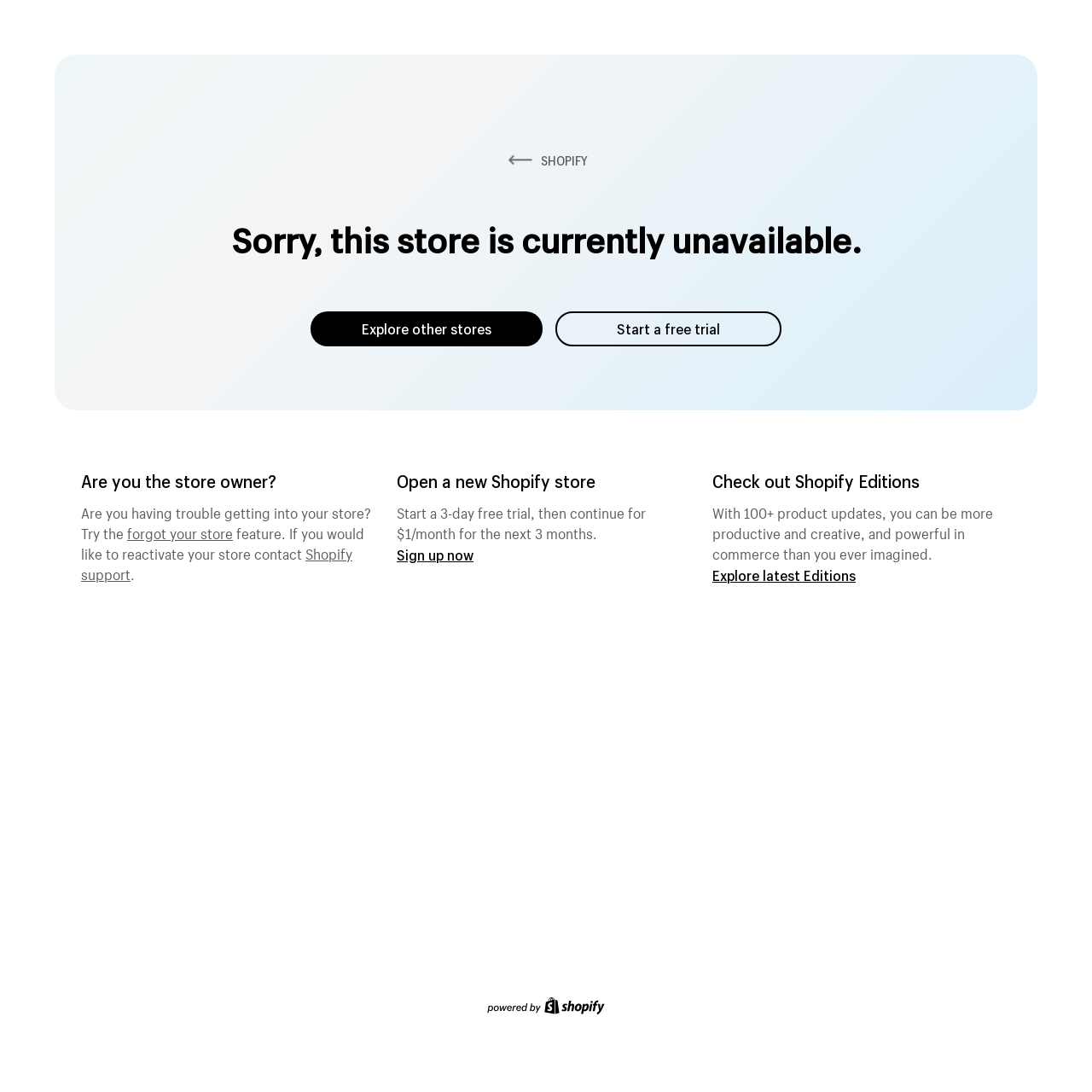What is the name of the ecommerce platform?
Based on the image, provide a one-word or brief-phrase response.

Shopify